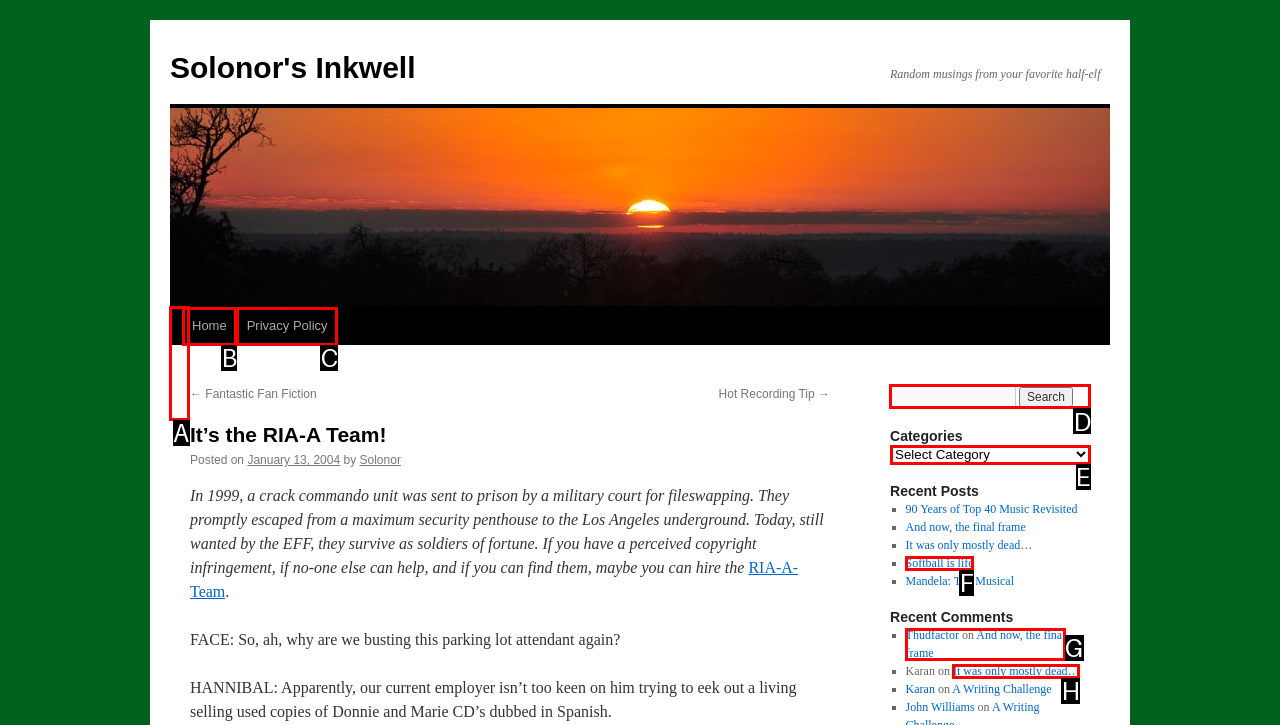Which lettered option should be clicked to perform the following task: Search for something
Respond with the letter of the appropriate option.

D